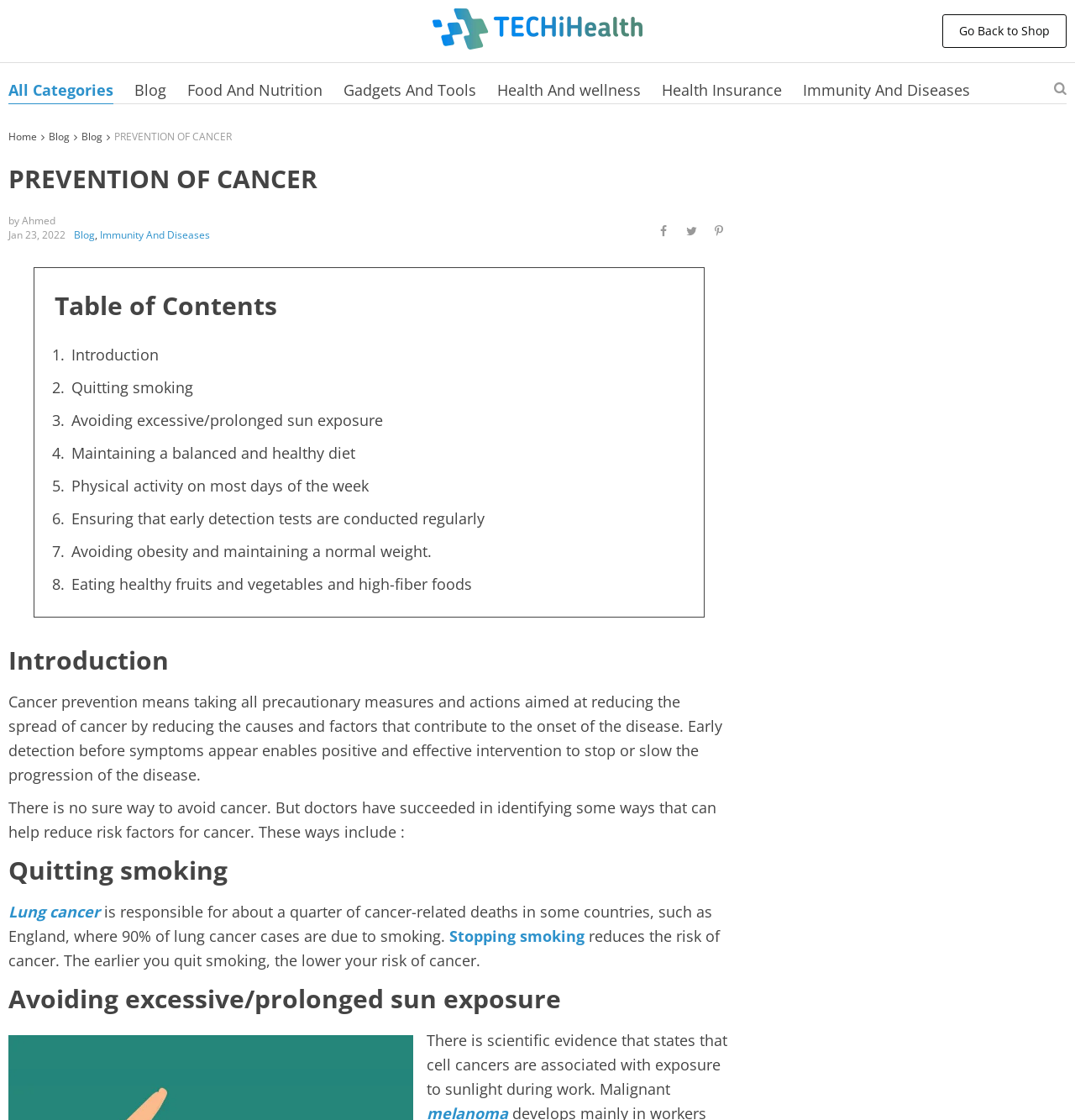Please examine the image and provide a detailed answer to the question: What is the benefit of eating healthy fruits and vegetables?

According to the webpage, eating healthy fruits and vegetables and high-fiber foods is one of the ways to reduce cancer risk, as mentioned in the link 'Eating healthy fruits and vegetables and high-fiber foods' under the 'Table of Contents' section.